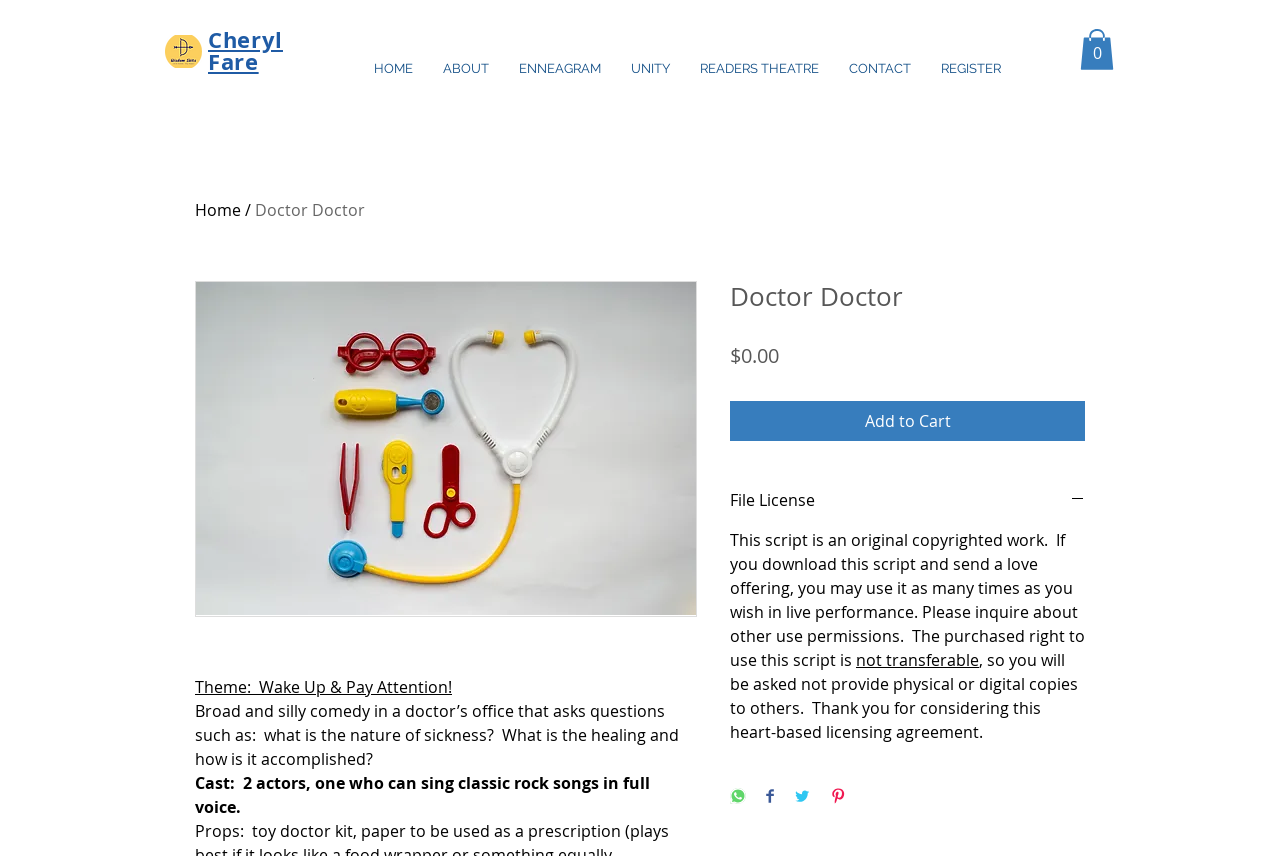Locate the bounding box coordinates of the element to click to perform the following action: 'Chat with us on WhatsApp'. The coordinates should be given as four float values between 0 and 1, in the form of [left, top, right, bottom].

None